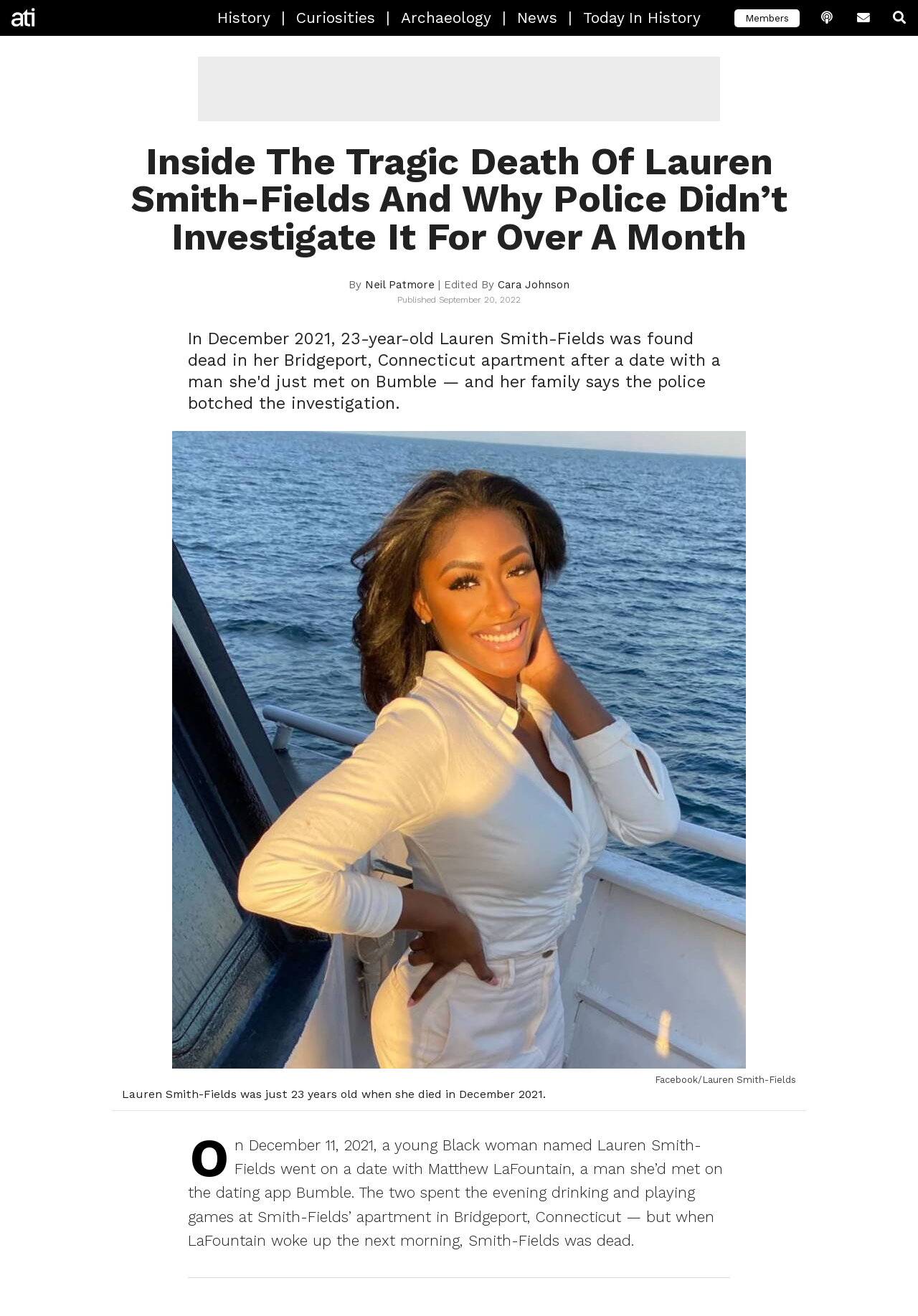Locate the bounding box coordinates of the clickable region to complete the following instruction: "Visit 'History'."

[0.225, 0.0, 0.306, 0.027]